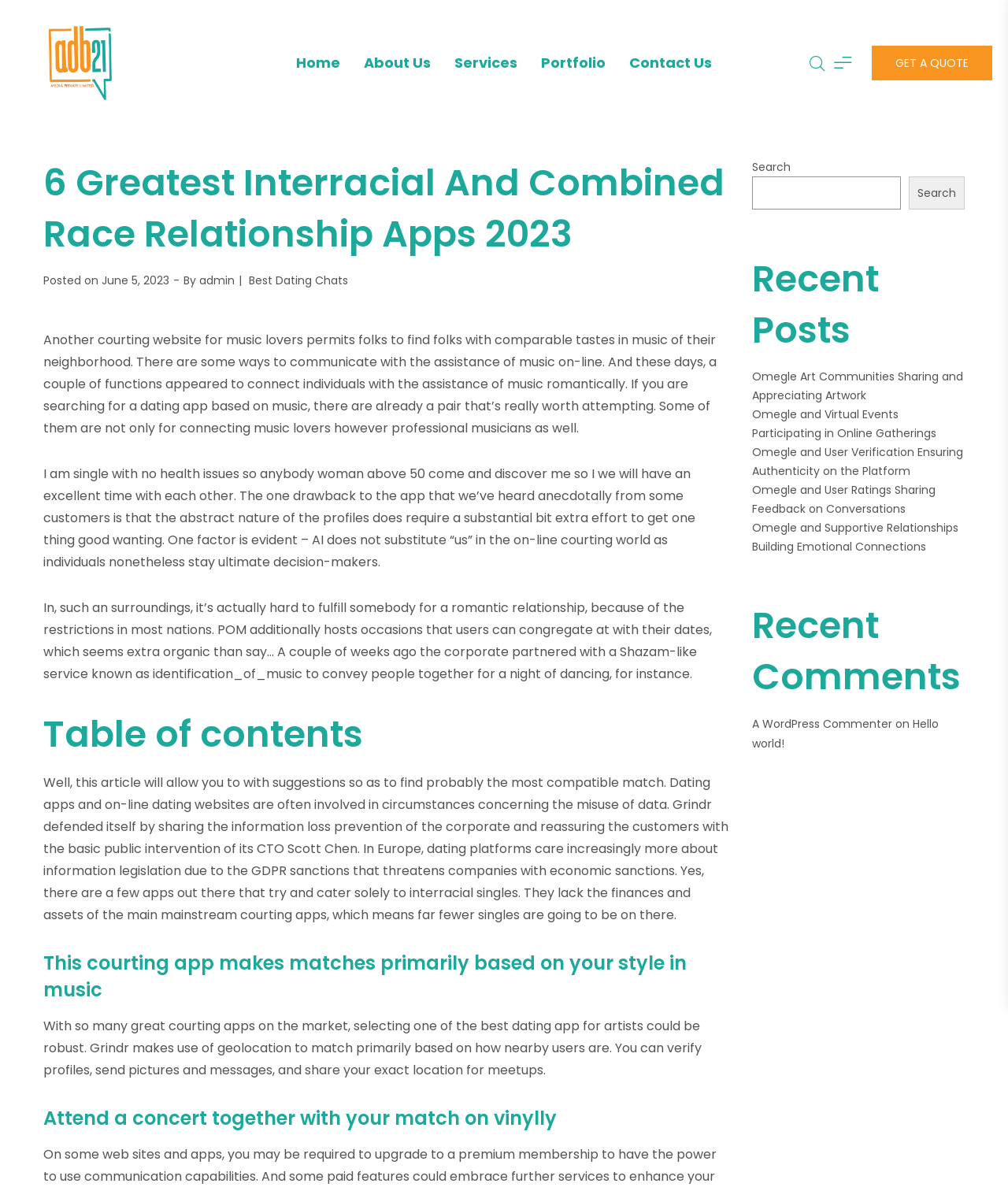Identify and extract the main heading of the webpage.

6 Greatest Interracial And Combined Race Relationship Apps 2023